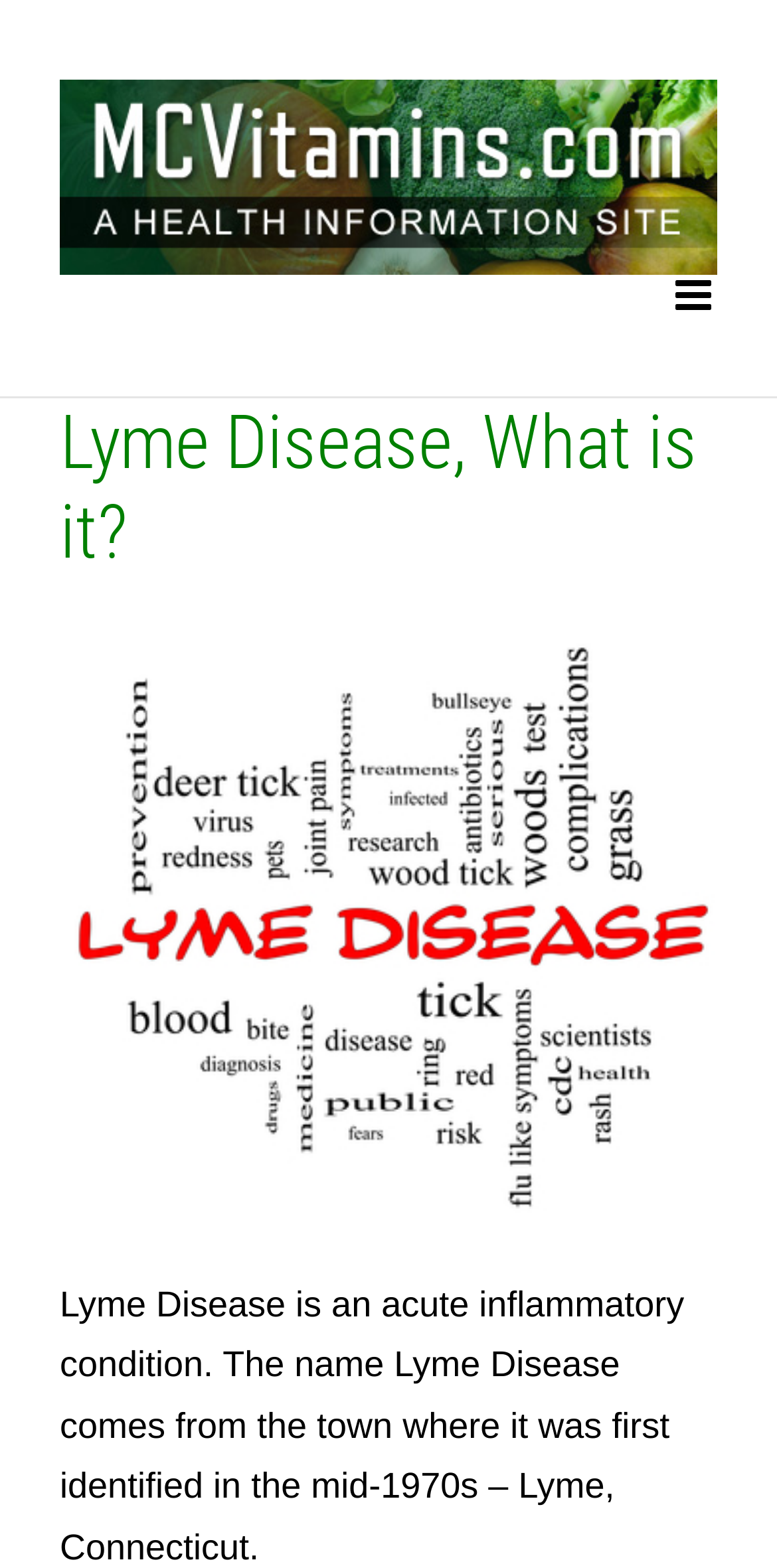Generate the text content of the main headline of the webpage.

Lyme Disease, What is it?